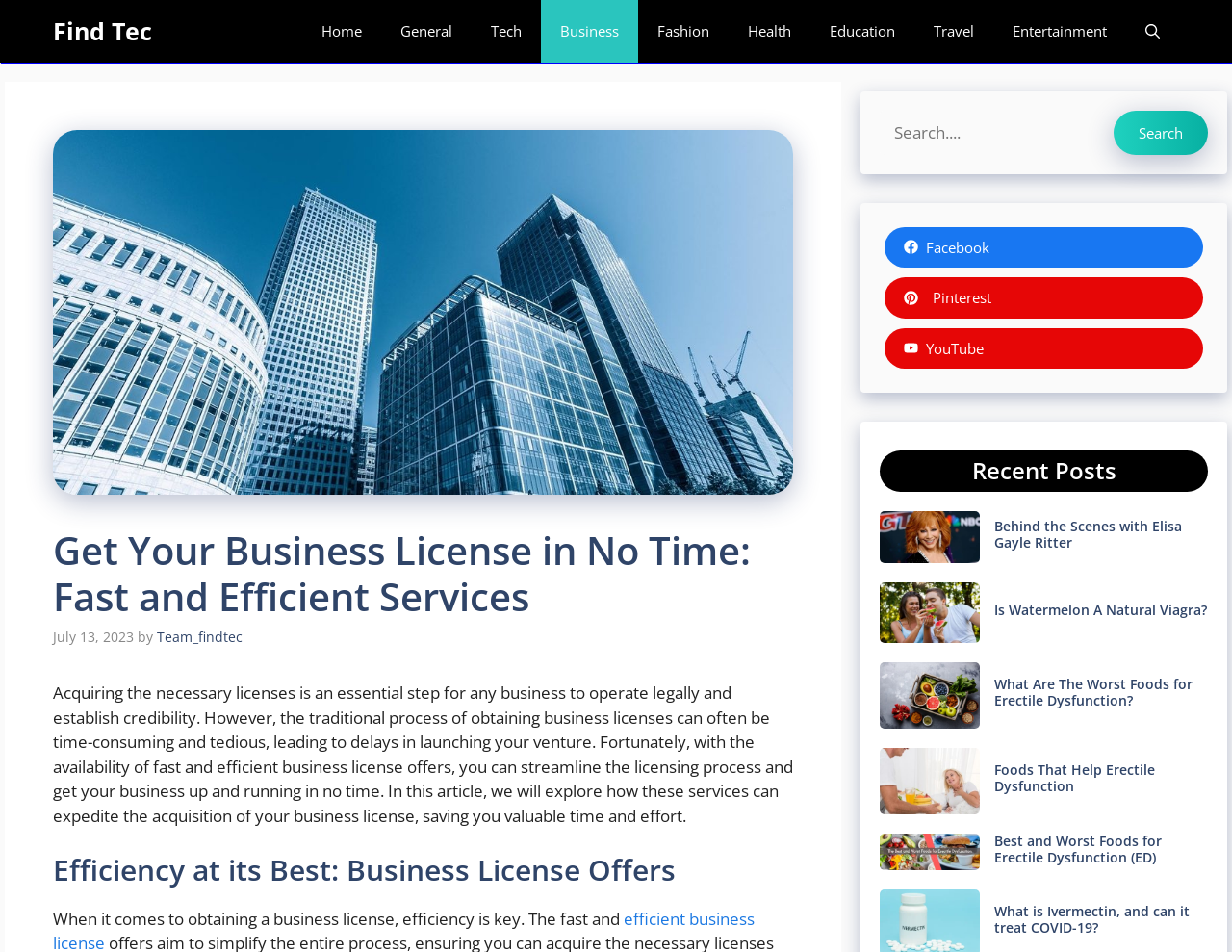Please determine the bounding box coordinates for the UI element described as: "Find Tec".

[0.043, 0.0, 0.123, 0.066]